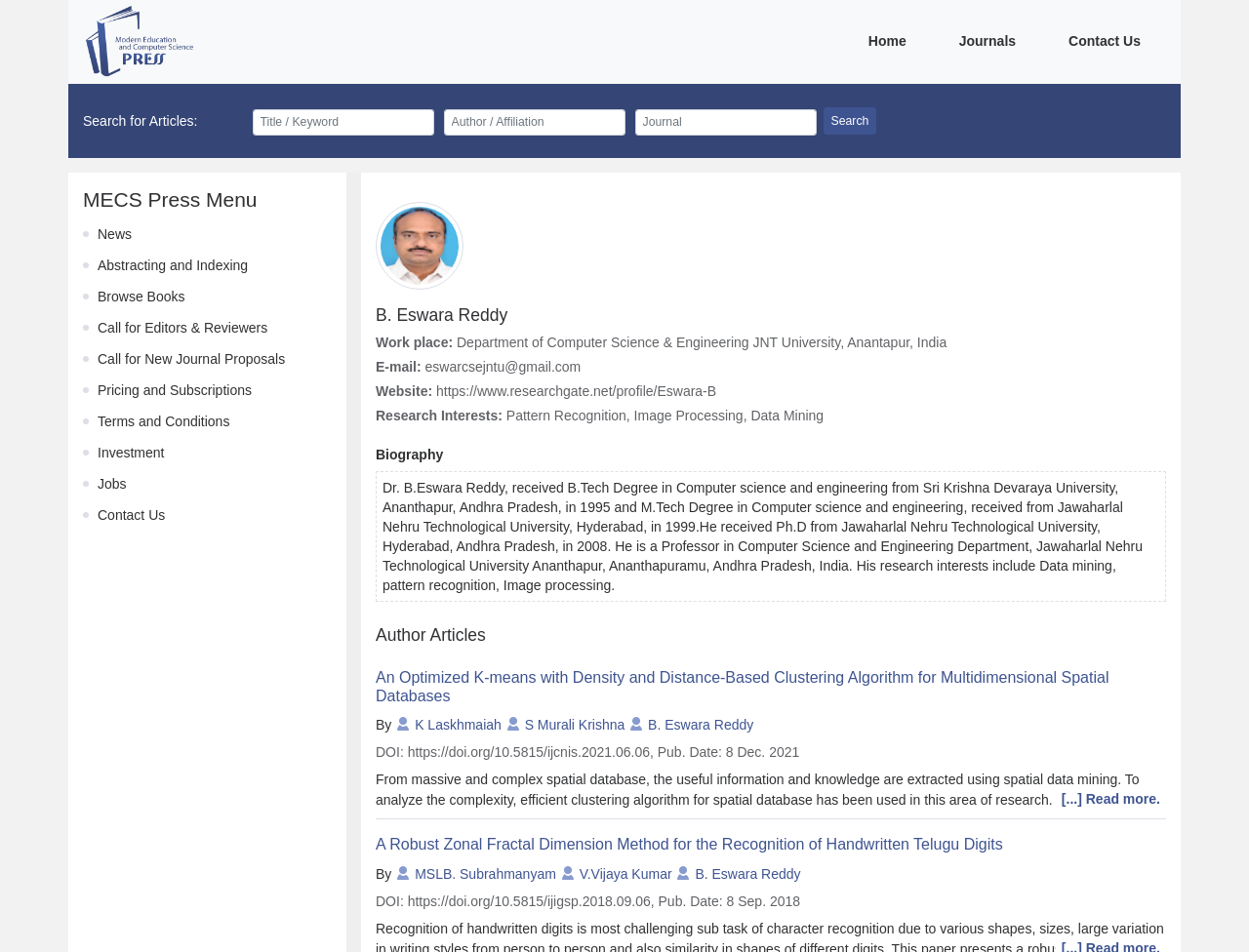Please predict the bounding box coordinates of the element's region where a click is necessary to complete the following instruction: "Read more about the article 'An Optimized K-means with Density and Distance-Based Clustering Algorithm for Multidimensional Spatial Databases'". The coordinates should be represented by four float numbers between 0 and 1, i.e., [left, top, right, bottom].

[0.85, 0.831, 0.929, 0.848]